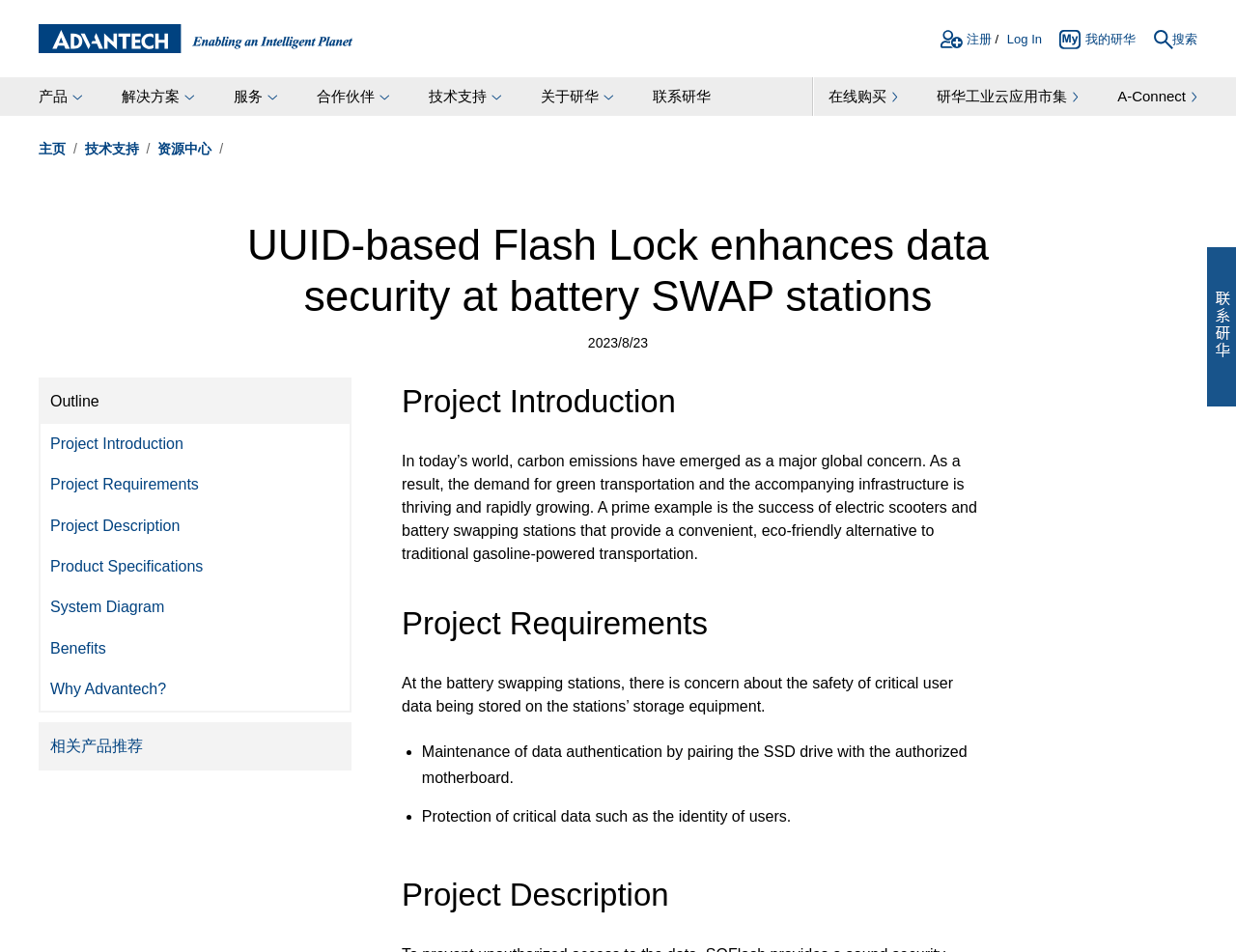Predict the bounding box of the UI element that fits this description: "Project Description".

[0.033, 0.531, 0.283, 0.574]